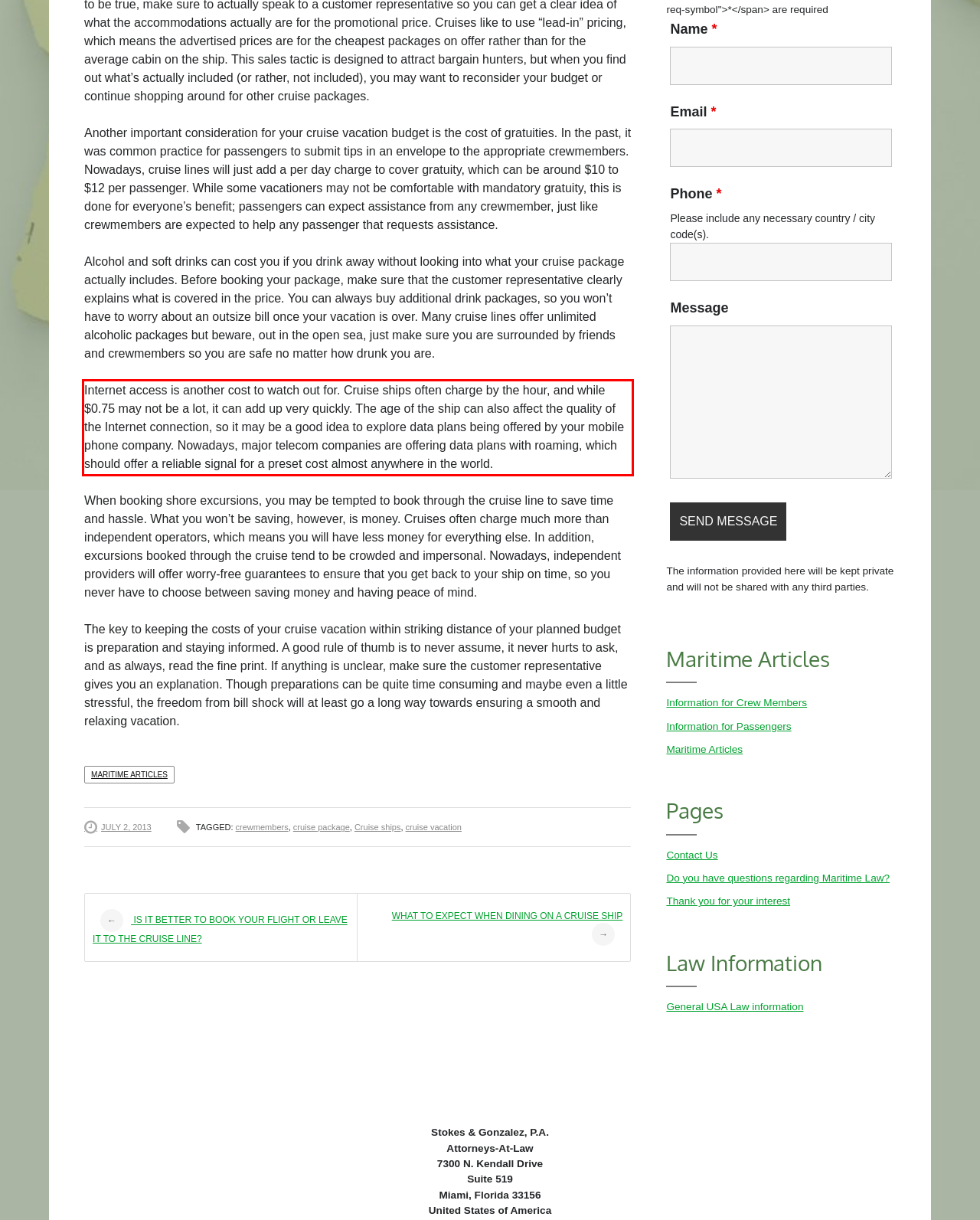Analyze the screenshot of the webpage that features a red bounding box and recognize the text content enclosed within this red bounding box.

Internet access is another cost to watch out for. Cruise ships often charge by the hour, and while $0.75 may not be a lot, it can add up very quickly. The age of the ship can also affect the quality of the Internet connection, so it may be a good idea to explore data plans being offered by your mobile phone company. Nowadays, major telecom companies are offering data plans with roaming, which should offer a reliable signal for a preset cost almost anywhere in the world.